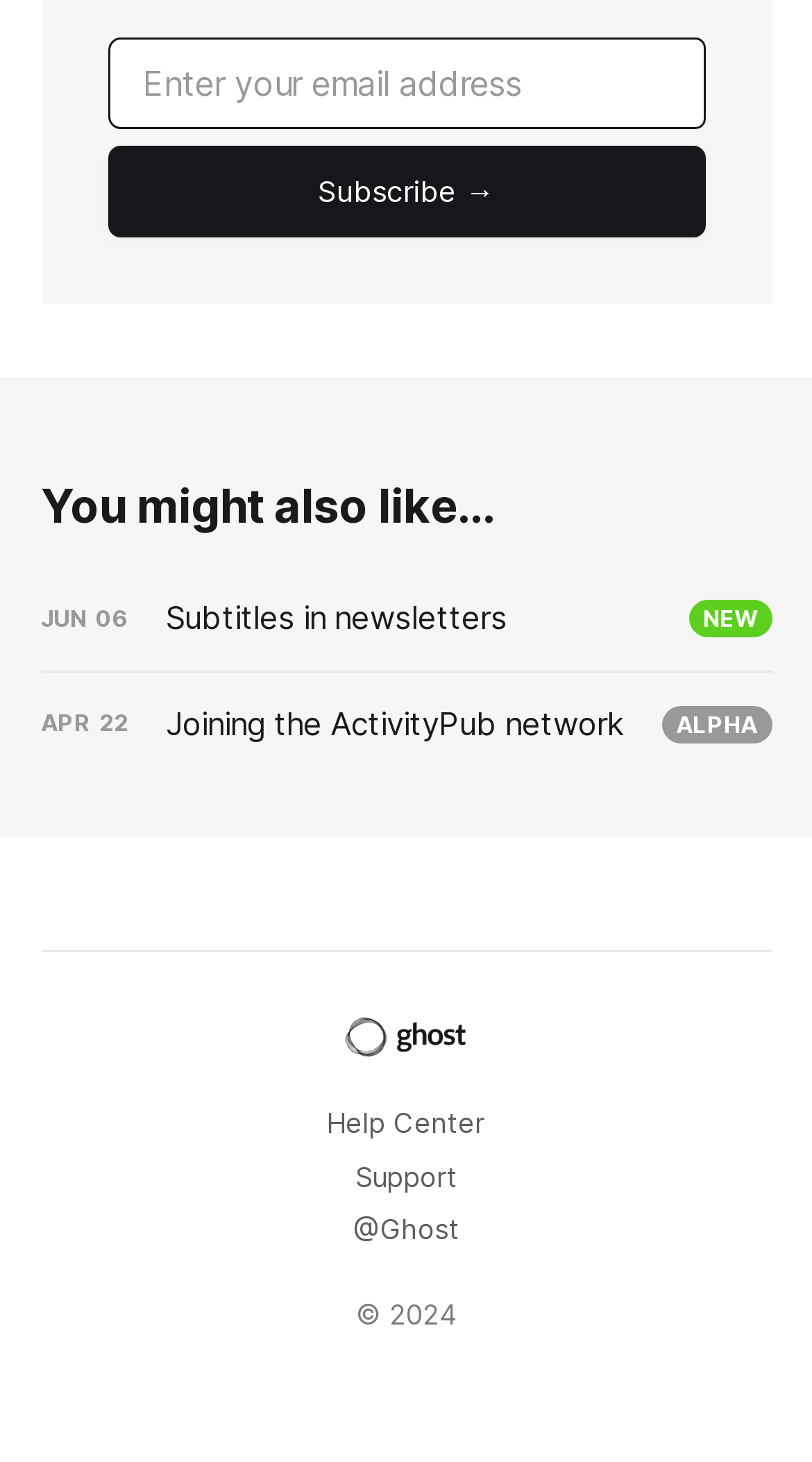Using the element description: "Support", determine the bounding box coordinates for the specified UI element. The coordinates should be four float numbers between 0 and 1, [left, top, right, bottom].

[0.403, 0.79, 0.597, 0.82]